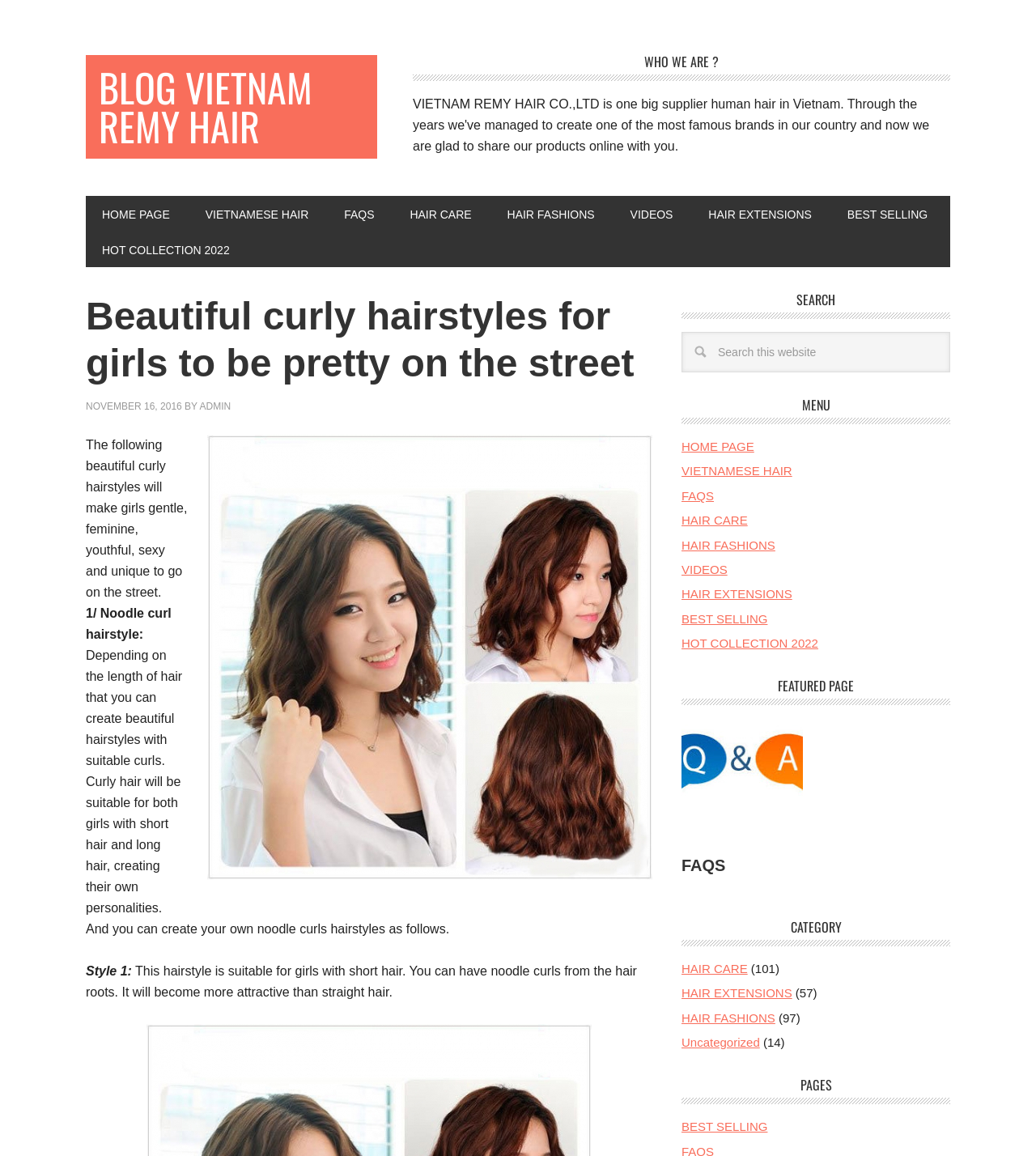Identify the bounding box coordinates of the specific part of the webpage to click to complete this instruction: "go to home page".

[0.083, 0.169, 0.18, 0.2]